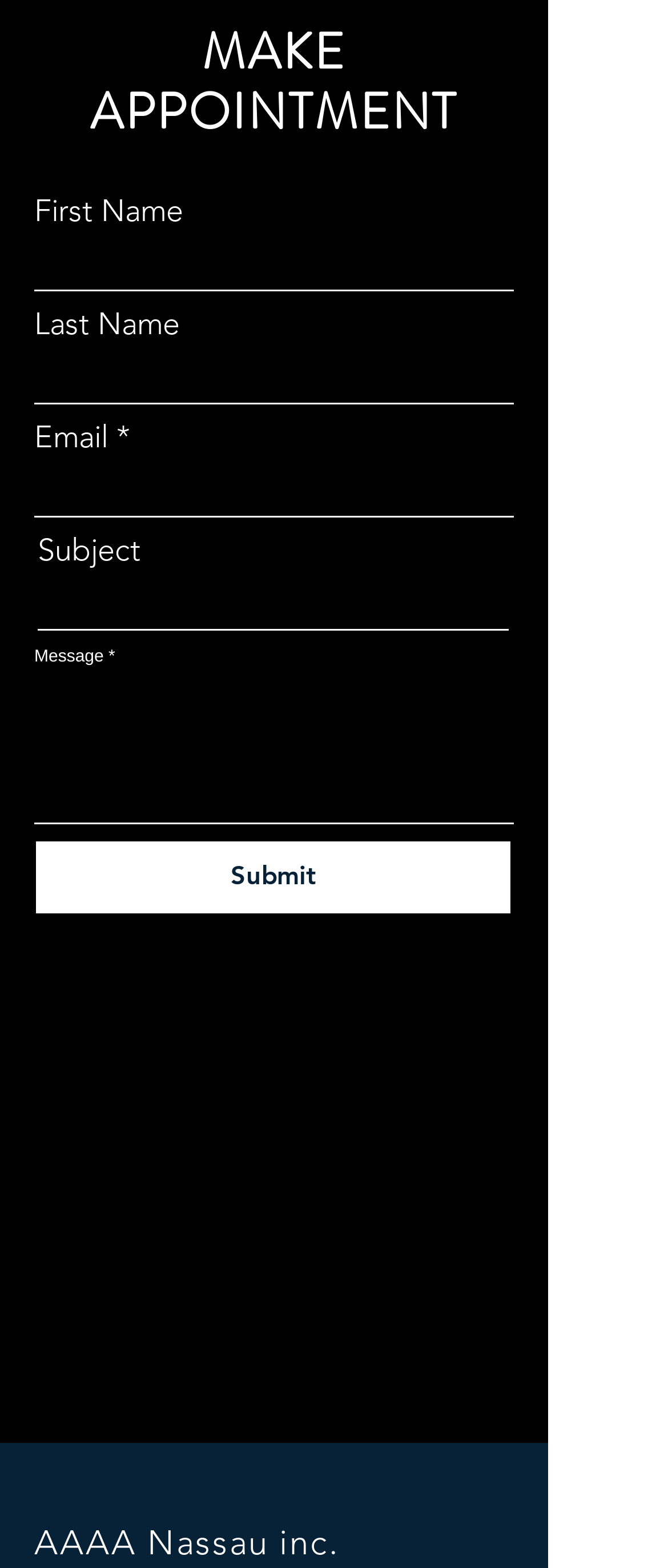Kindly provide the bounding box coordinates of the section you need to click on to fulfill the given instruction: "Visit AAAA Nassau inc.".

[0.051, 0.97, 0.508, 0.996]